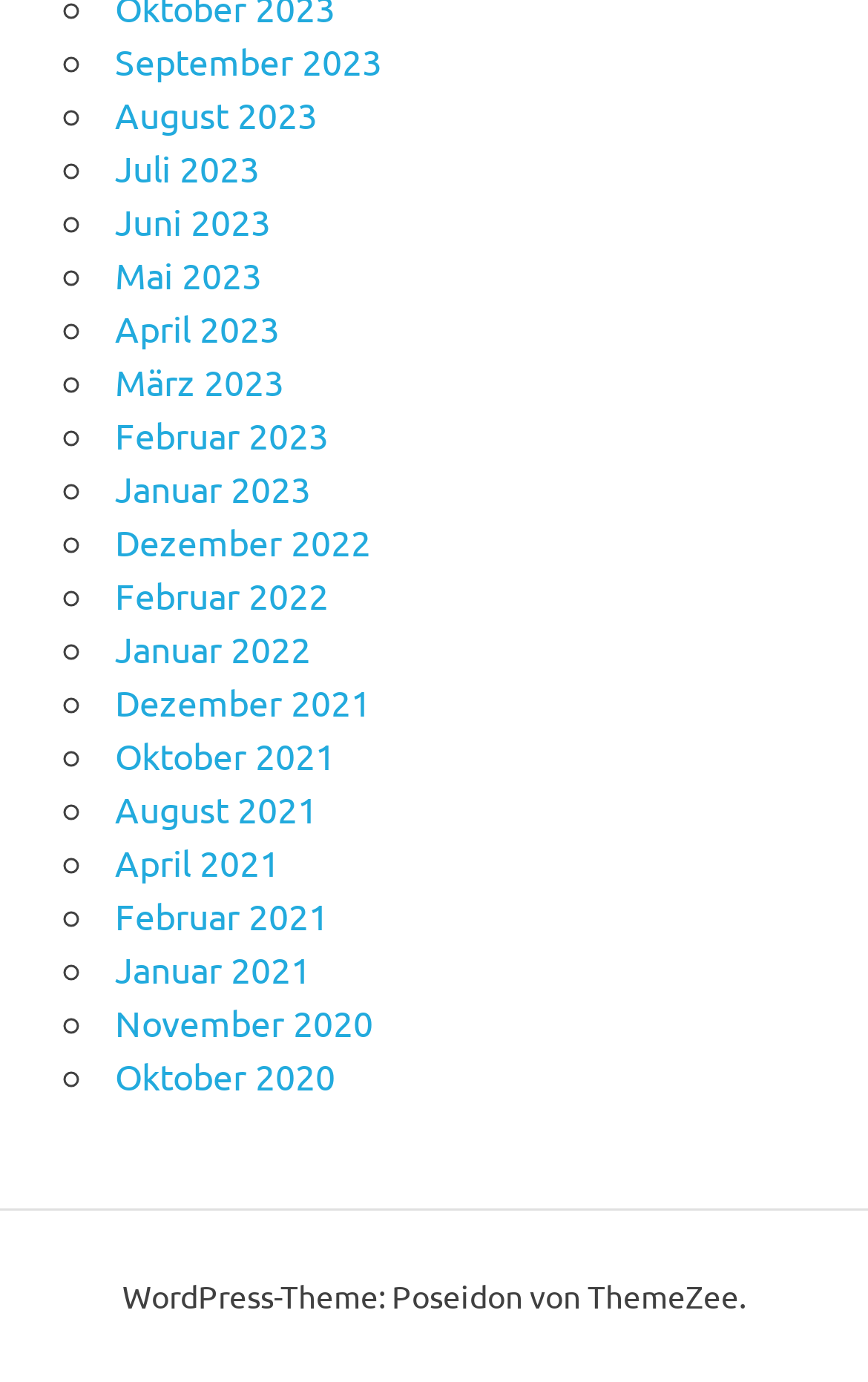Observe the image and answer the following question in detail: What is the earliest month listed?

The webpage lists various months in a vertical order, and the bottommost month is November 2020, indicating it is the earliest one.